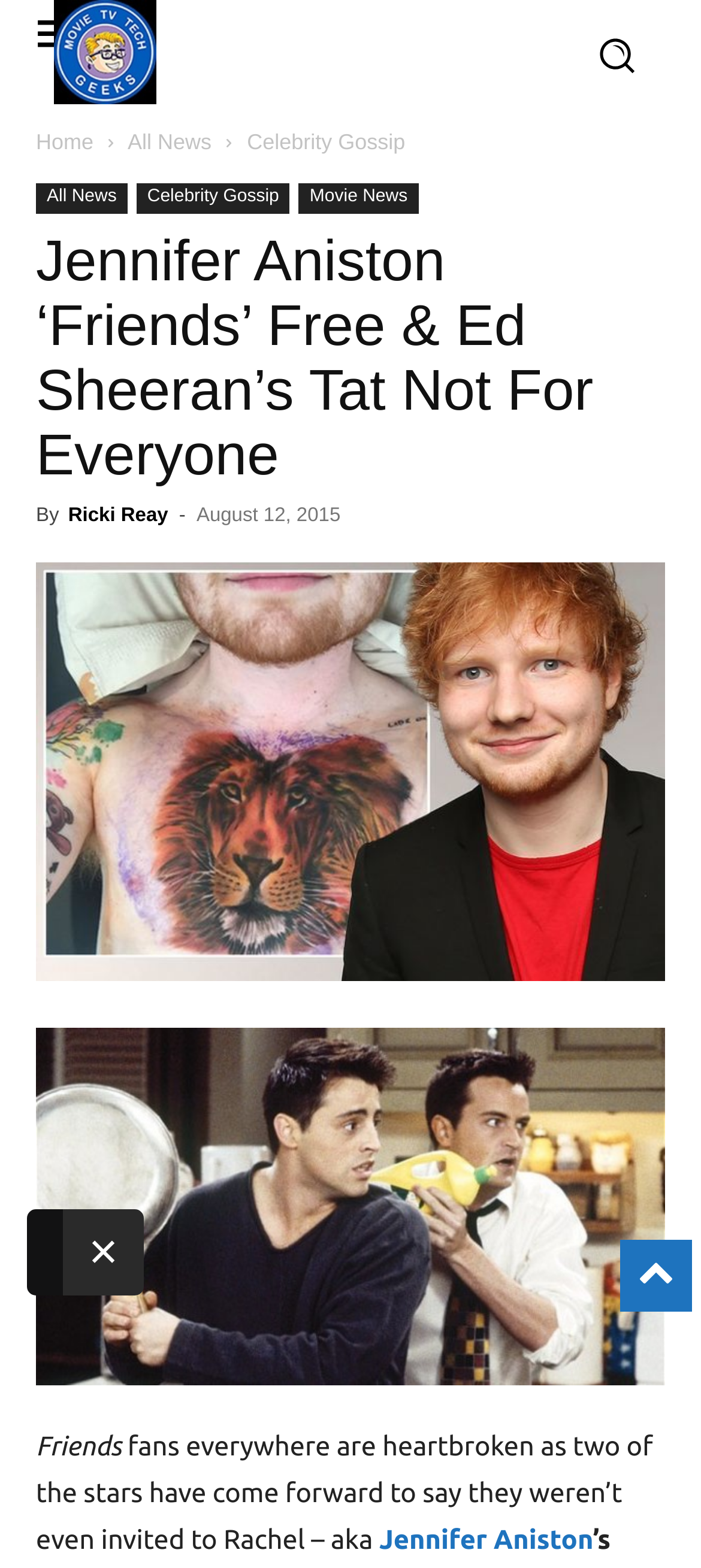Identify the bounding box coordinates of the clickable region required to complete the instruction: "Click the 'Home' link". The coordinates should be given as four float numbers within the range of 0 and 1, i.e., [left, top, right, bottom].

[0.051, 0.083, 0.133, 0.099]